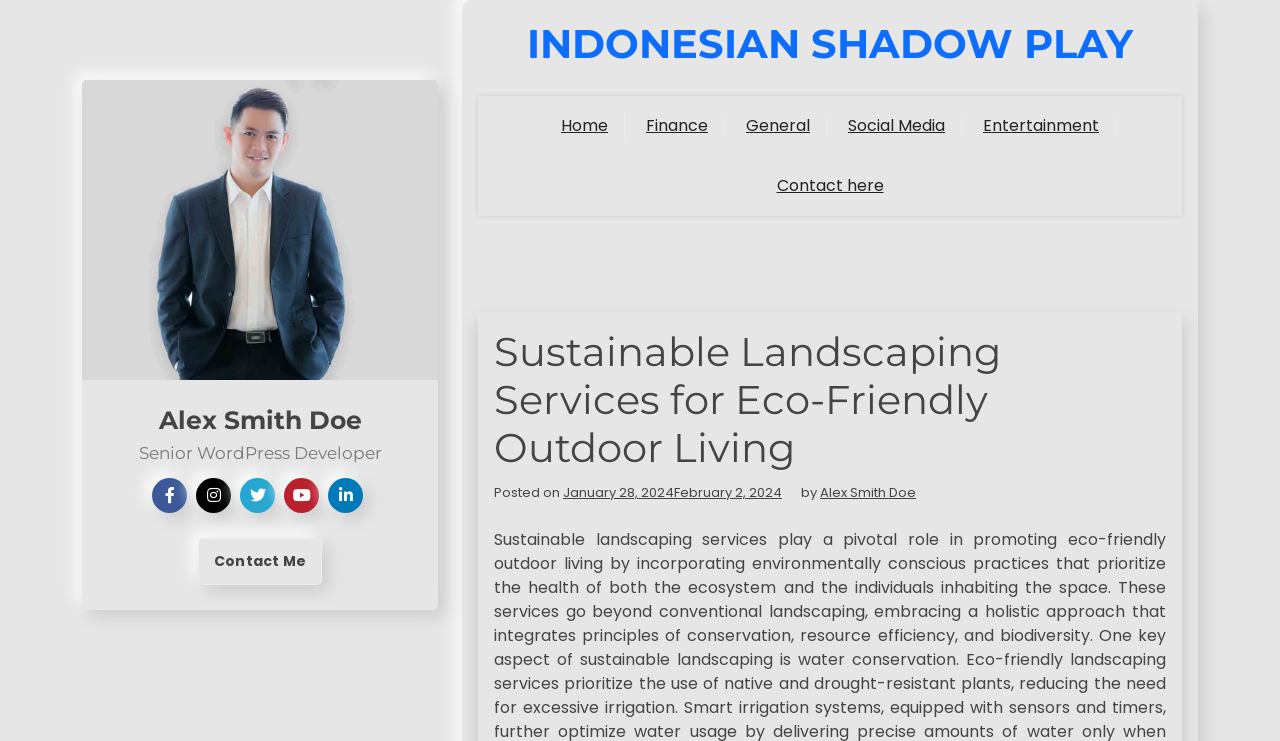Please provide the bounding box coordinates for the UI element as described: "Indonesian Shadow Play". The coordinates must be four floats between 0 and 1, represented as [left, top, right, bottom].

[0.412, 0.027, 0.885, 0.092]